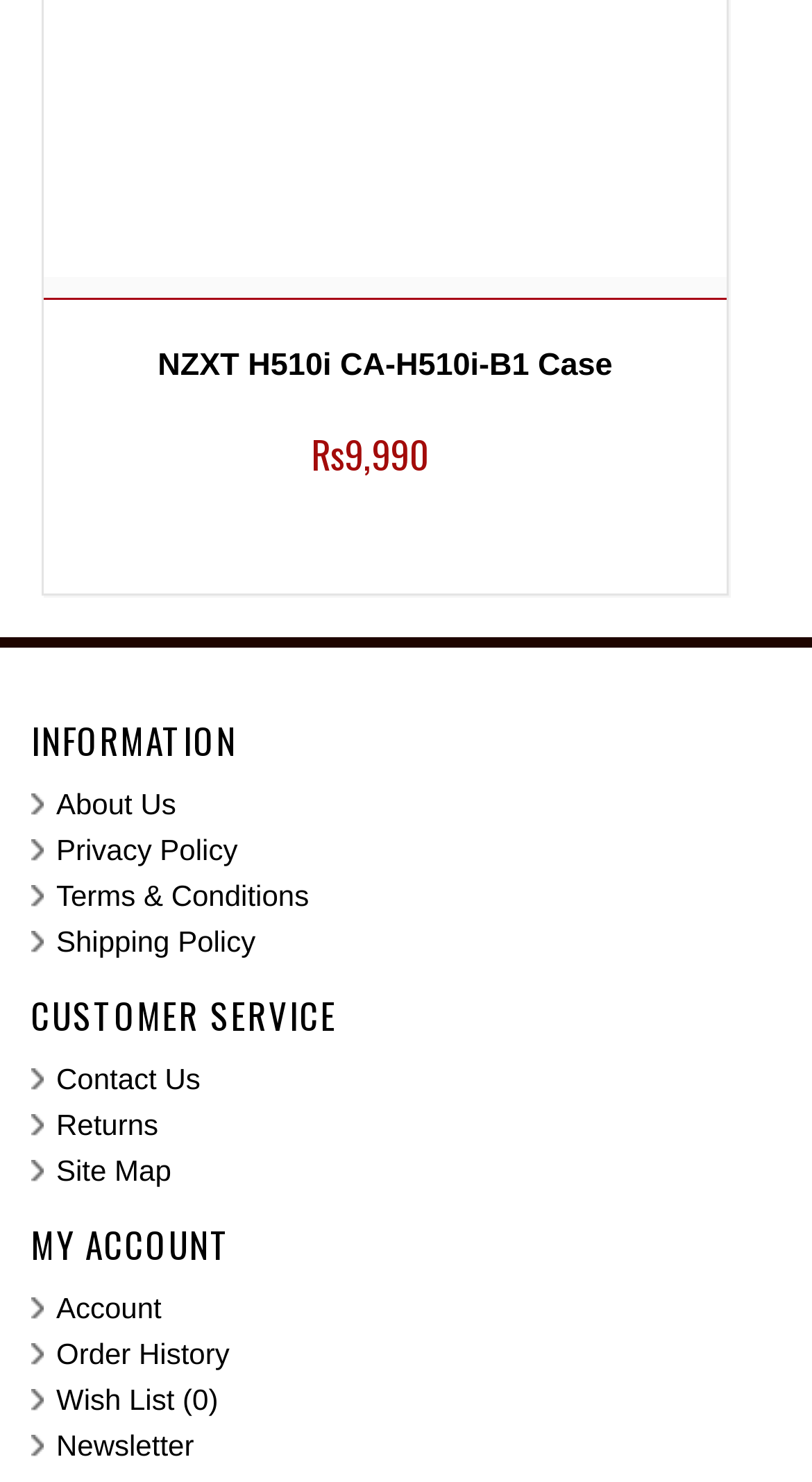From the image, can you give a detailed response to the question below:
What is the position of the link 'Shipping Policy' relative to the link 'Terms & Conditions'?

I compared the y1 and y2 coordinates of the bounding boxes of the links 'Shipping Policy' and 'Terms & Conditions'. Since the y1 and y2 values of 'Shipping Policy' are smaller than those of 'Terms & Conditions', I concluded that the link 'Shipping Policy' is above the link 'Terms & Conditions'.